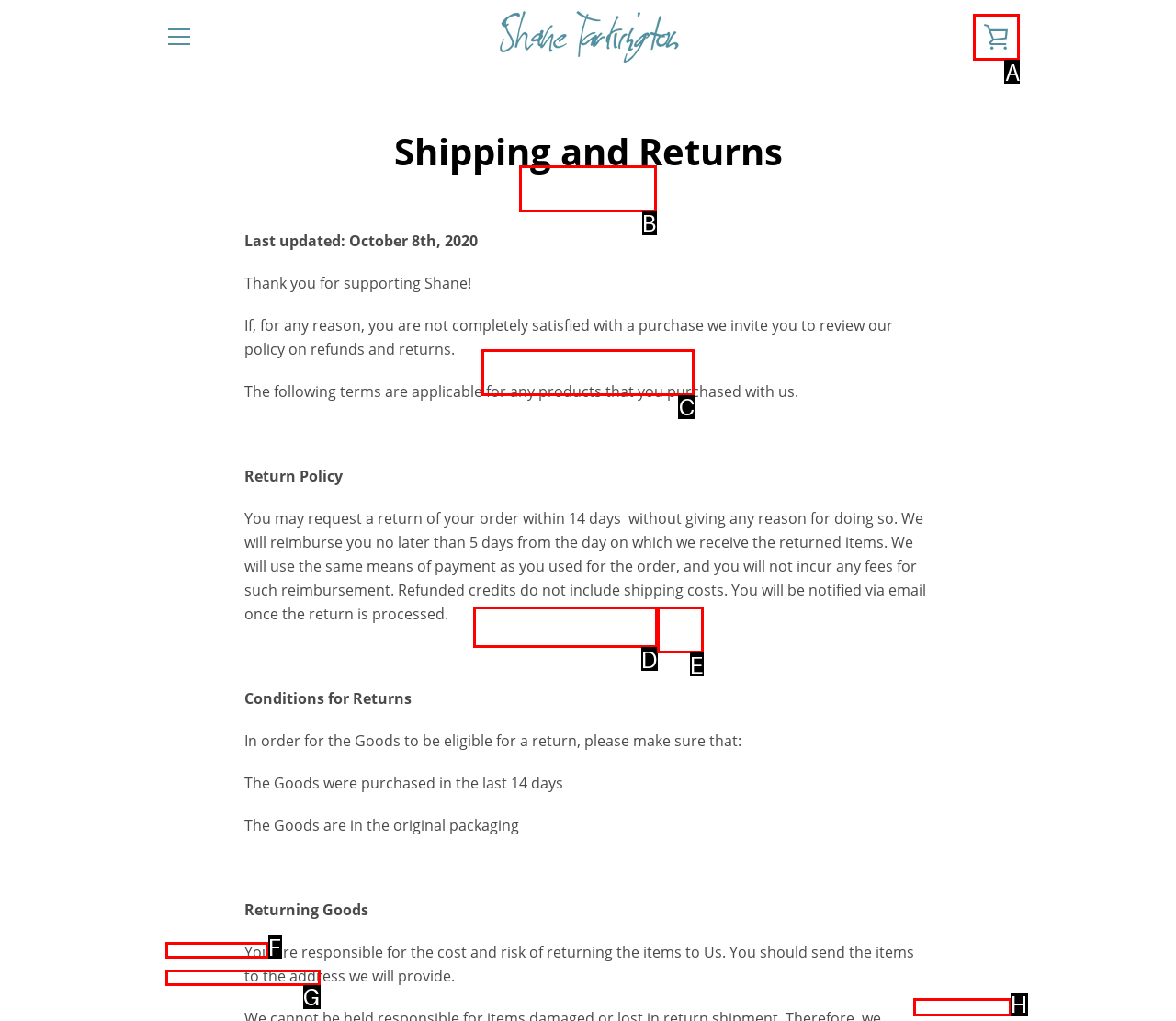Indicate the UI element to click to perform the task: Go to the 'VIEW CART' page. Reply with the letter corresponding to the chosen element.

A